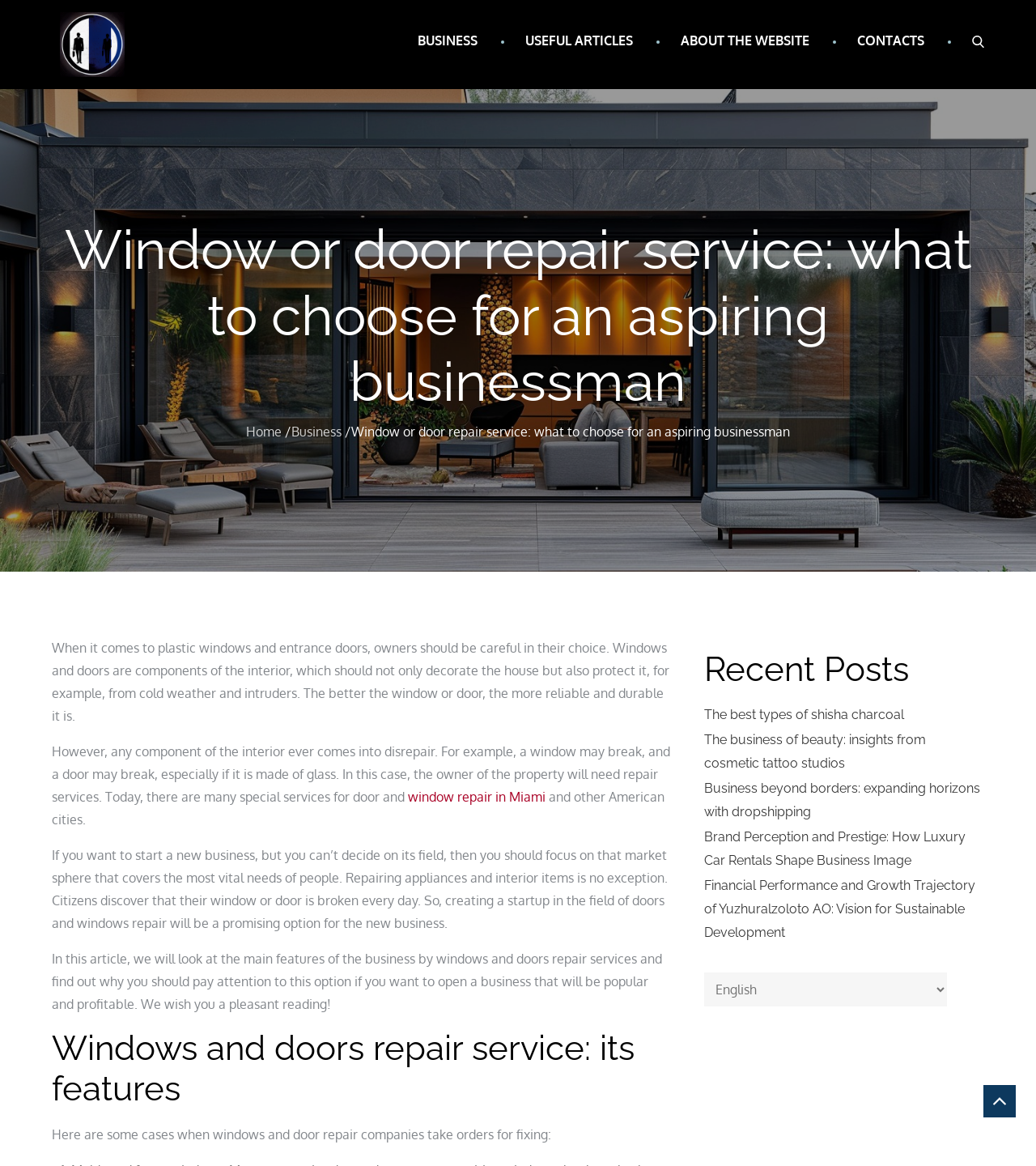Please identify the coordinates of the bounding box for the clickable region that will accomplish this instruction: "Read the article about 'window repair in Miami'".

[0.394, 0.676, 0.527, 0.69]